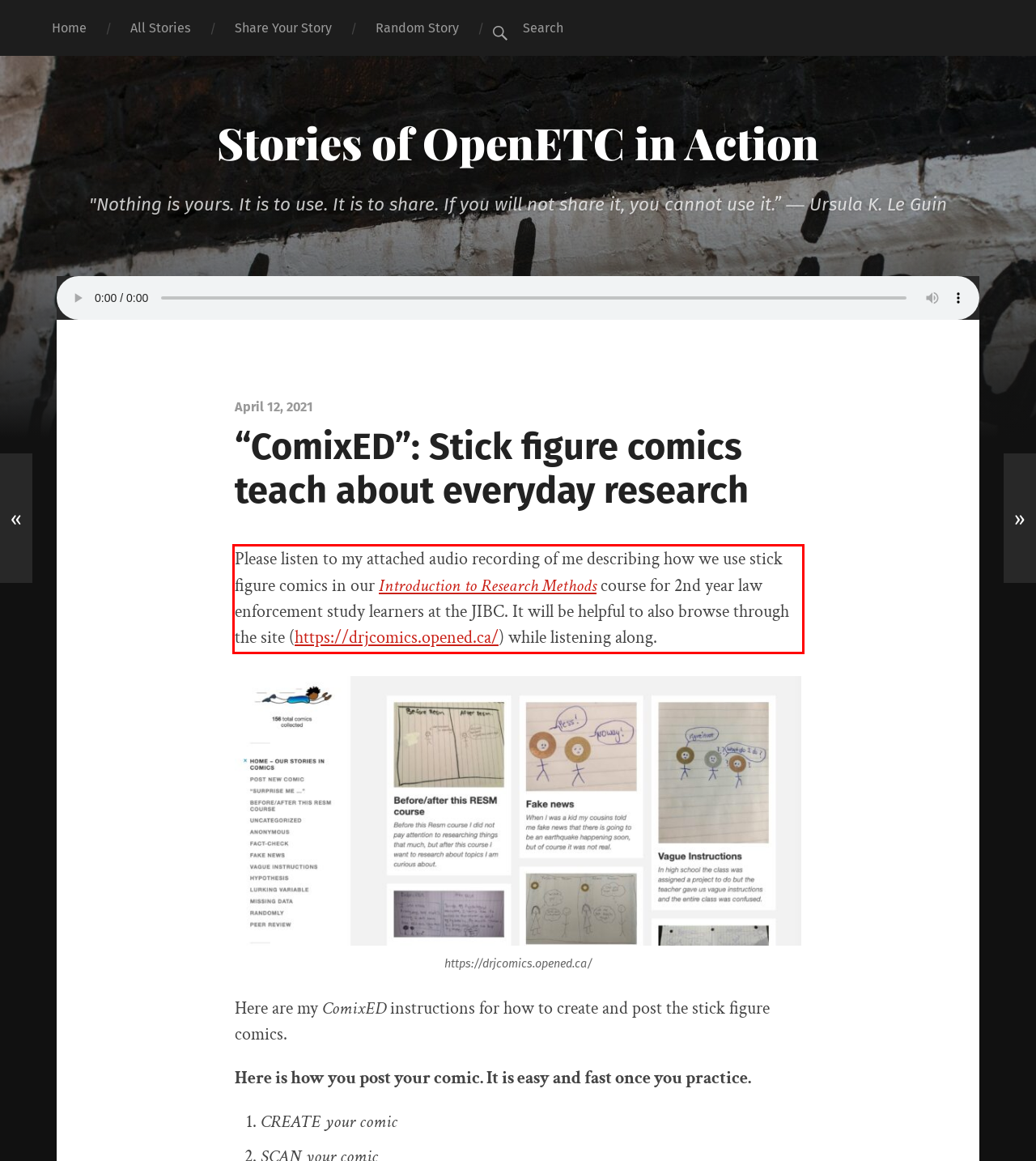By examining the provided screenshot of a webpage, recognize the text within the red bounding box and generate its text content.

Please listen to my attached audio recording of me describing how we use stick figure comics in our Introduction to Research Methods course for 2nd year law enforcement study learners at the JIBC. It will be helpful to also browse through the site (https://drjcomics.opened.ca/) while listening along.